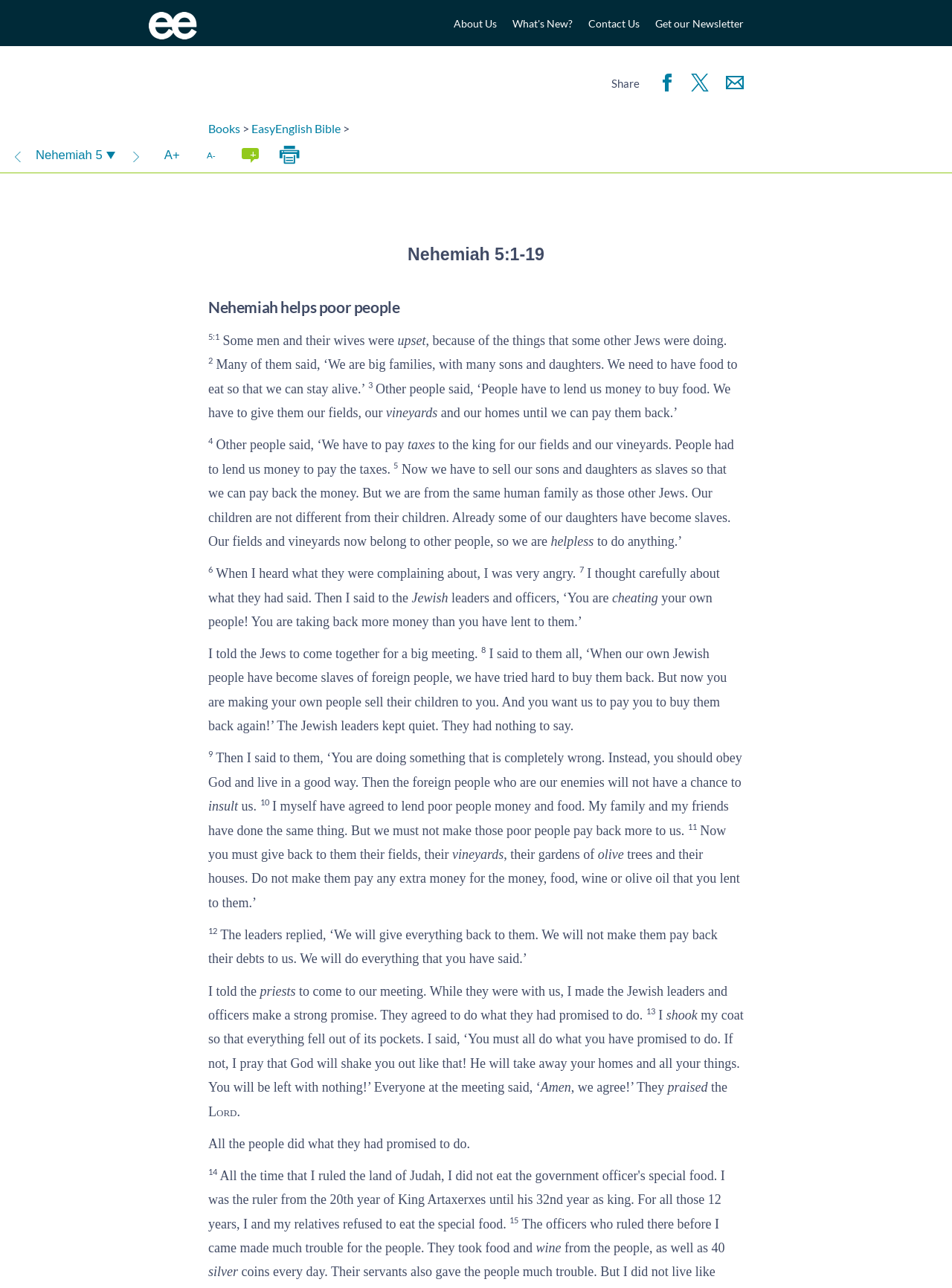What is the name of the Bible book being discussed?
Answer the question with a thorough and detailed explanation.

The webpage is discussing a specific chapter of the Bible, Nehemiah 5, which is indicated by the heading 'Nehemiah 5:1-19' and the content of the webpage.